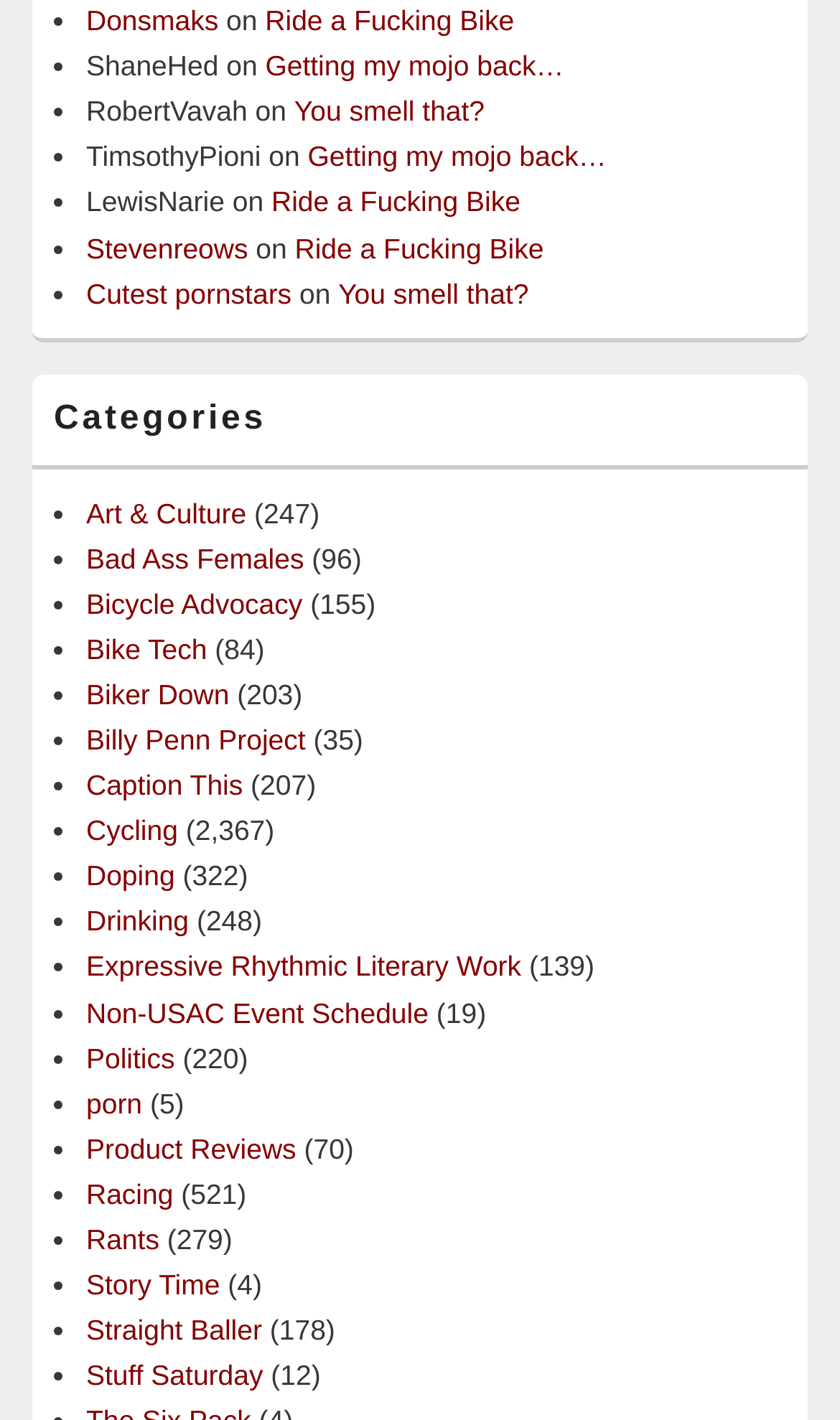Provide a one-word or short-phrase response to the question:
What is the most popular category?

Cycling